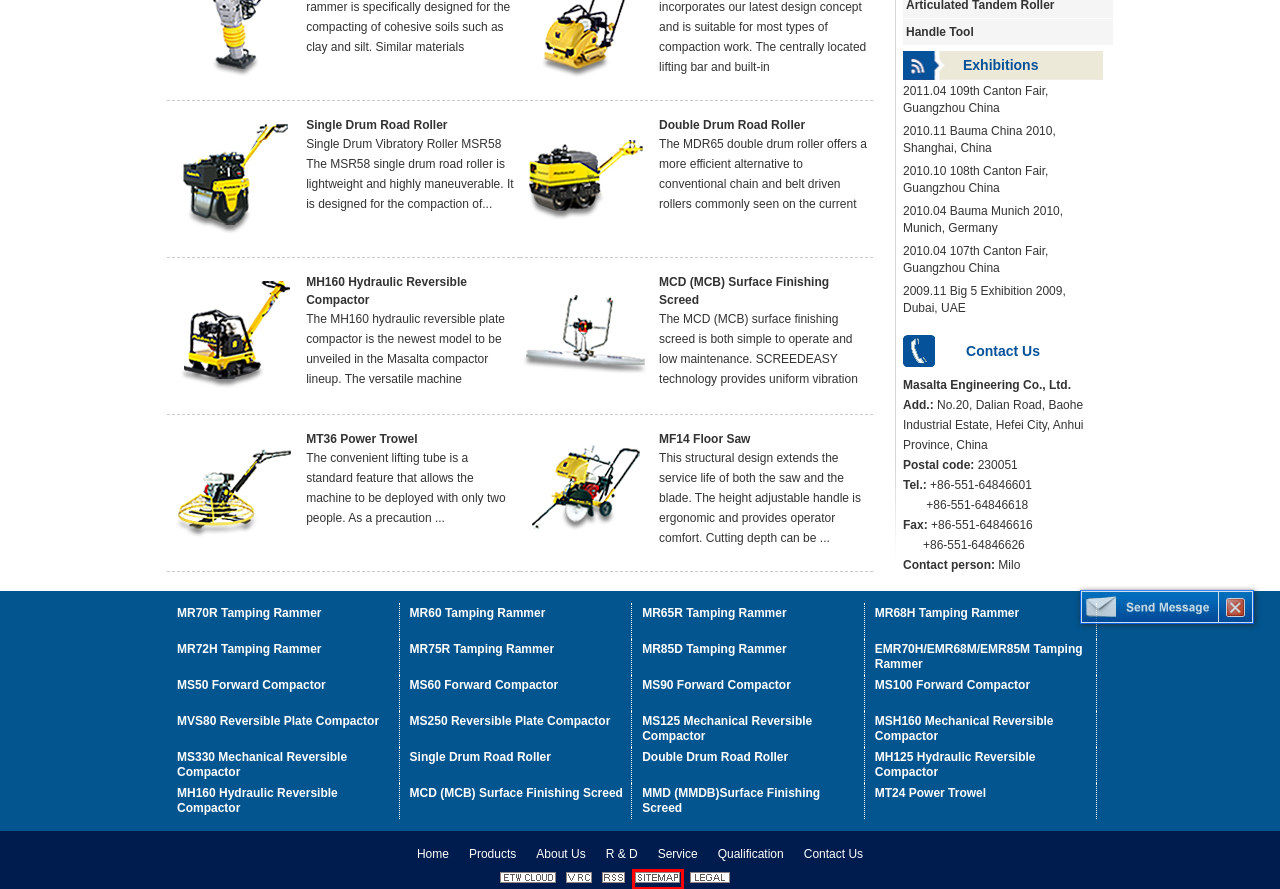Review the screenshot of a webpage that includes a red bounding box. Choose the webpage description that best matches the new webpage displayed after clicking the element within the bounding box. Here are the candidates:
A. Floor Saw MF14, Road Cutting Machine, Masalta Construction Equipment Manufacturer
B. Mechanical Reversible Compactor MS125, Masalta Soil Compacting Machine Manufacturer
C. Sitemap | masaltamachine.com
D. Hydraulic Reversible Compactor MH160, Masalta Road Compaction Machine Manufacturer
E. Hydraulic Reversible Compactor MH125, Plate Compactor, Masalta Earth Compactor Manufacturer
F. Tamping Rammer MR60, 4 Stroke Rammer, Masalta Compaction Machine Supplier
G. Surface Finishing Screed MCD, Concrete Screed, Masalta Concrete Equipment Manufacturer
H. Forward Compactor MS100, Sand Compactor, Masalta Construction Equipment Maker

C